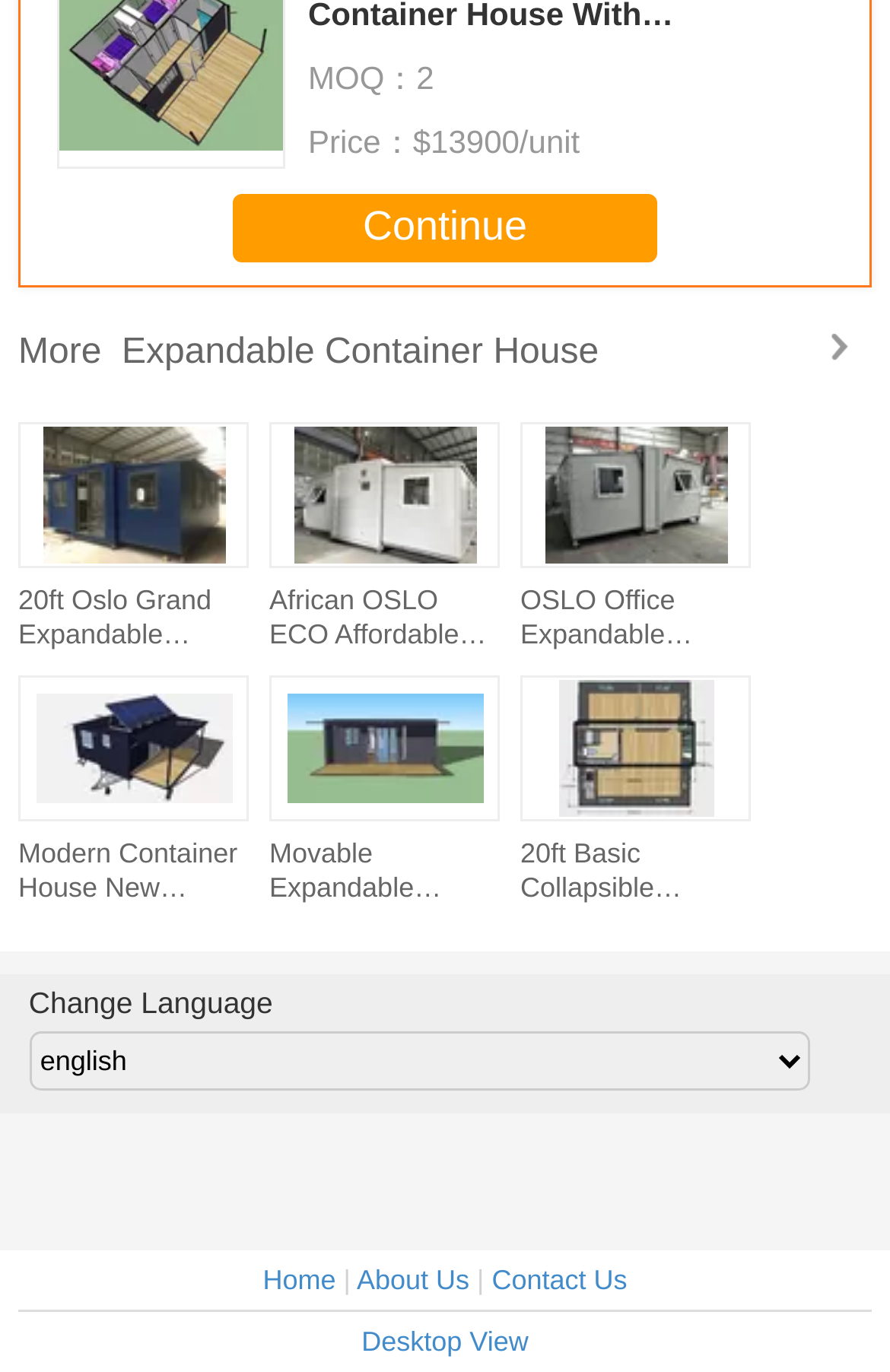Please find the bounding box coordinates of the element's region to be clicked to carry out this instruction: "View 'More Expandable Container House'".

[0.021, 0.218, 0.979, 0.281]